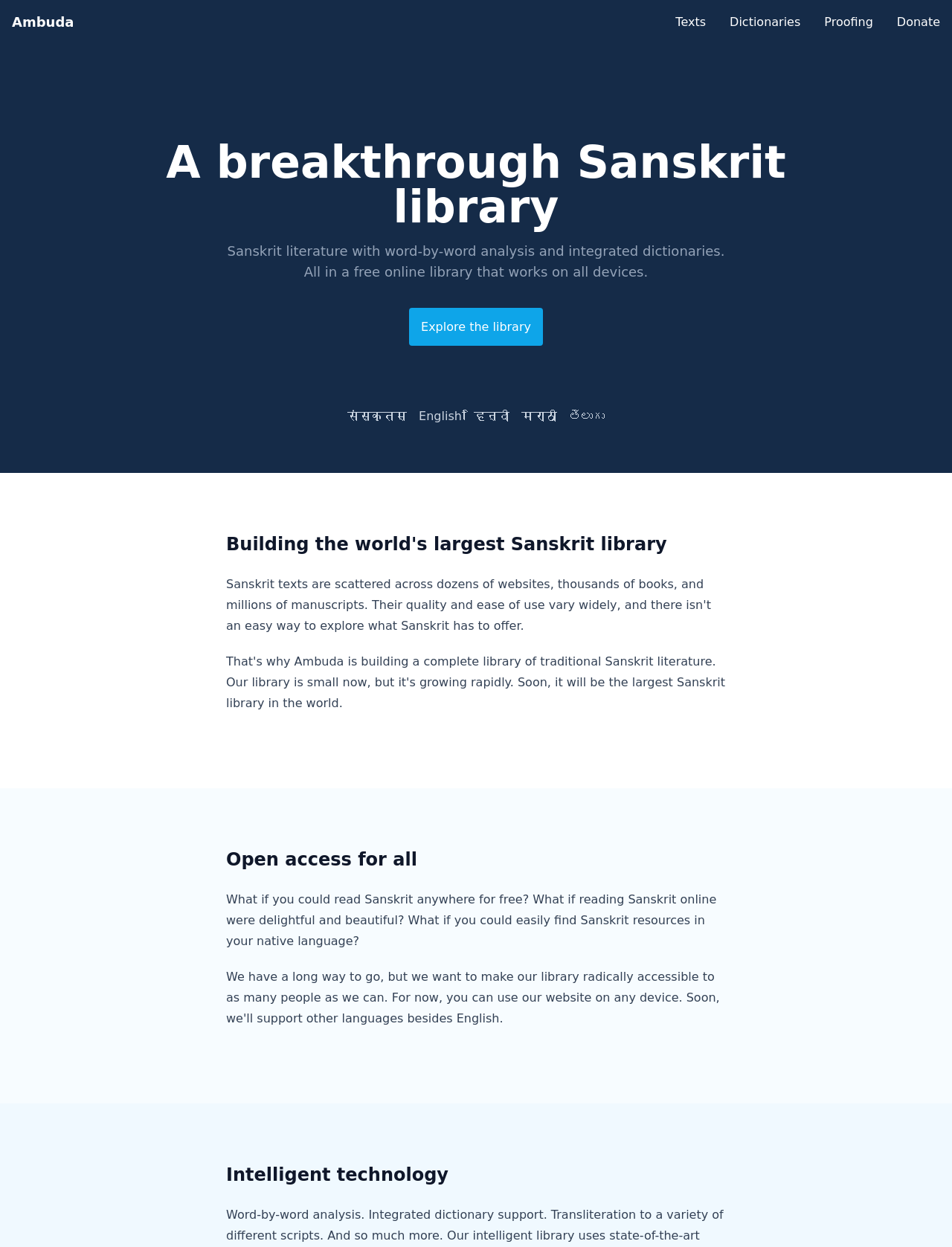Identify the bounding box coordinates necessary to click and complete the given instruction: "Read about building the world's largest Sanskrit library".

[0.238, 0.427, 0.762, 0.446]